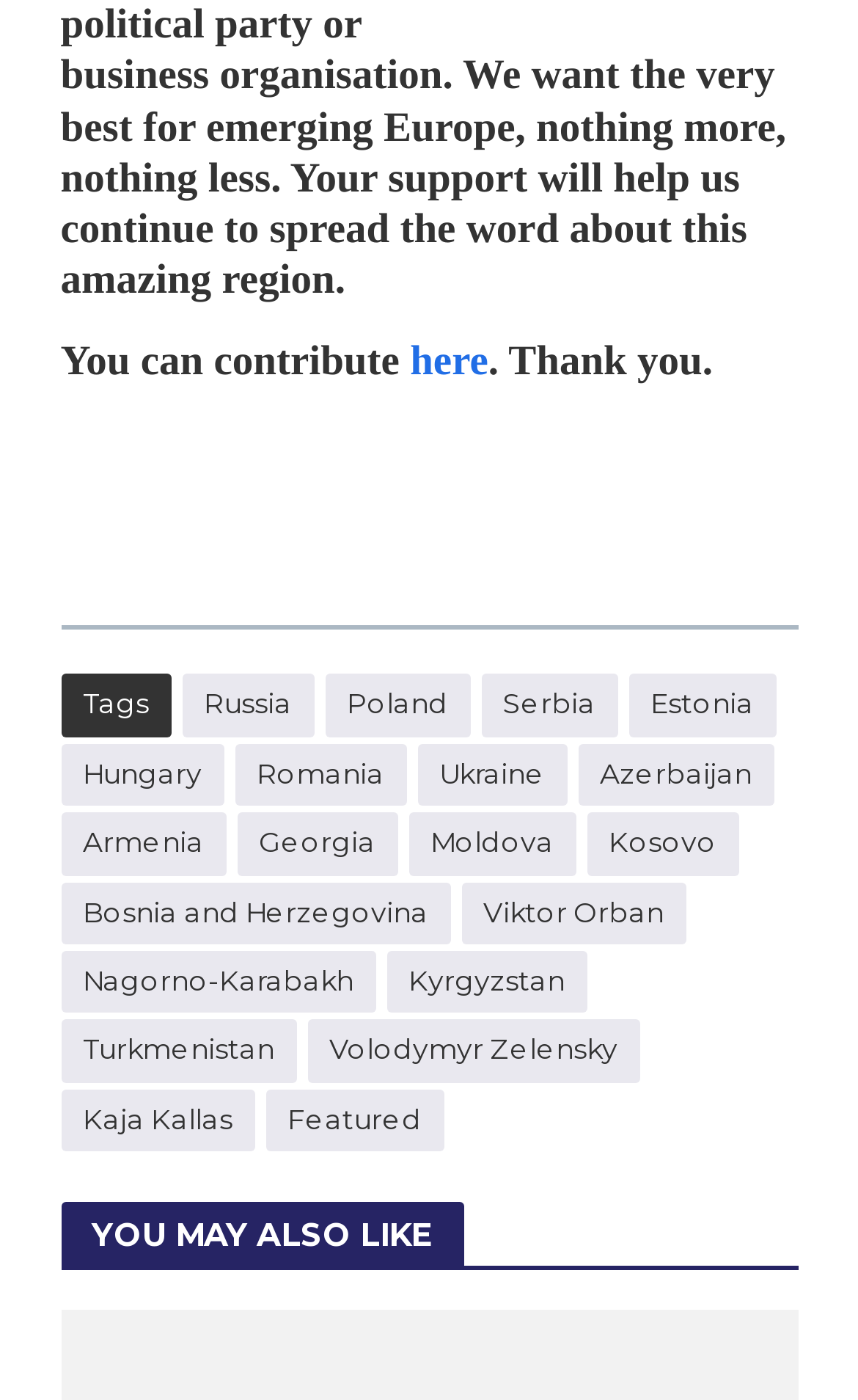Respond with a single word or phrase for the following question: 
What is the topic of the webpage?

Emerging Europe